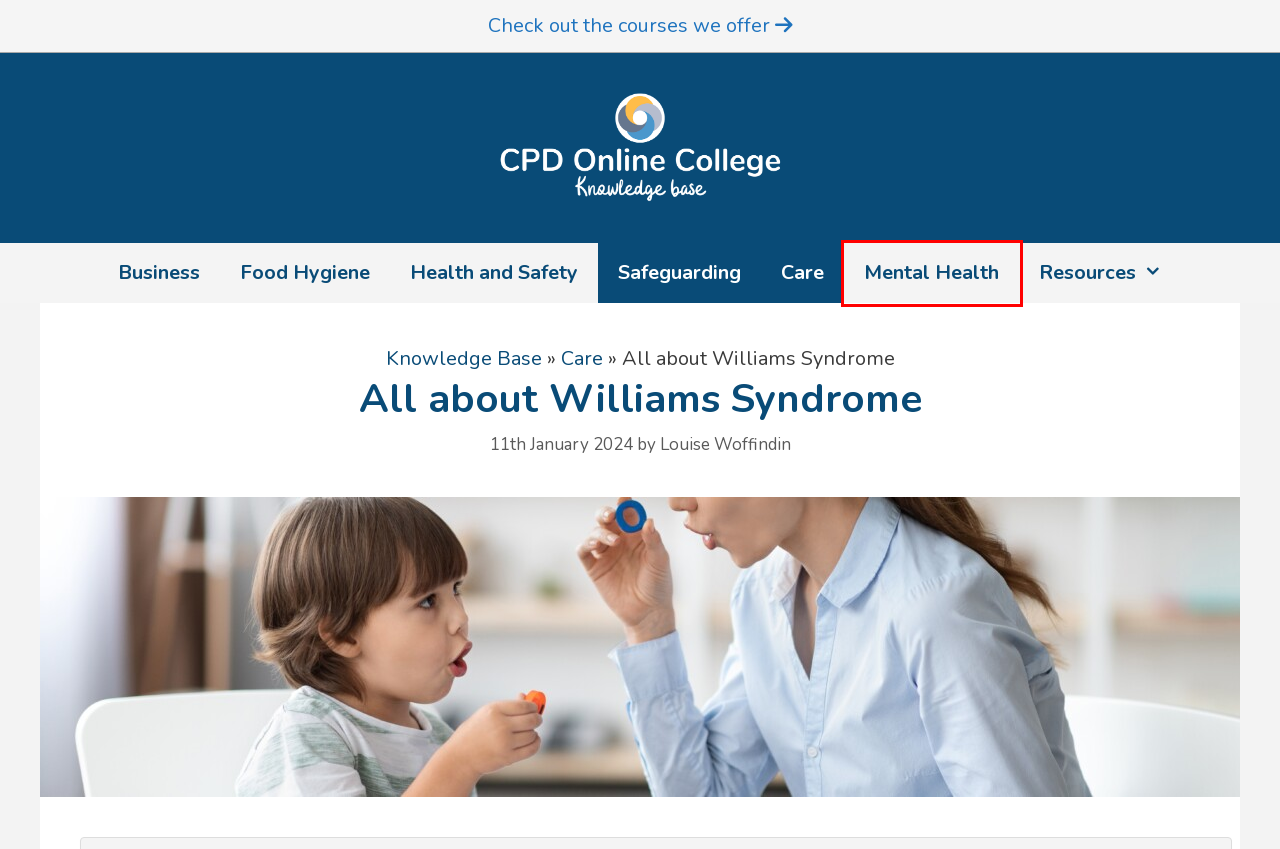Look at the screenshot of a webpage that includes a red bounding box around a UI element. Select the most appropriate webpage description that matches the page seen after clicking the highlighted element. Here are the candidates:
A. Knowledge Base | Articles On Food Hygiene, The Care Sector
B. CPD Online Training Courses | CPD & ROSPA Approved eLearning
C. Mental Health Awareness Blog | Key Information & Facts
D. Home - Williams Syndrome Foundation
E. Safeguarding Knowledge Base | Key Information | Children and Adults
F. Business Knowledge Base | CPD Online College
G. Working In The Care Environment Blog | Information & Facts
H. Health & Safety Blog | Key Information & Facts

C